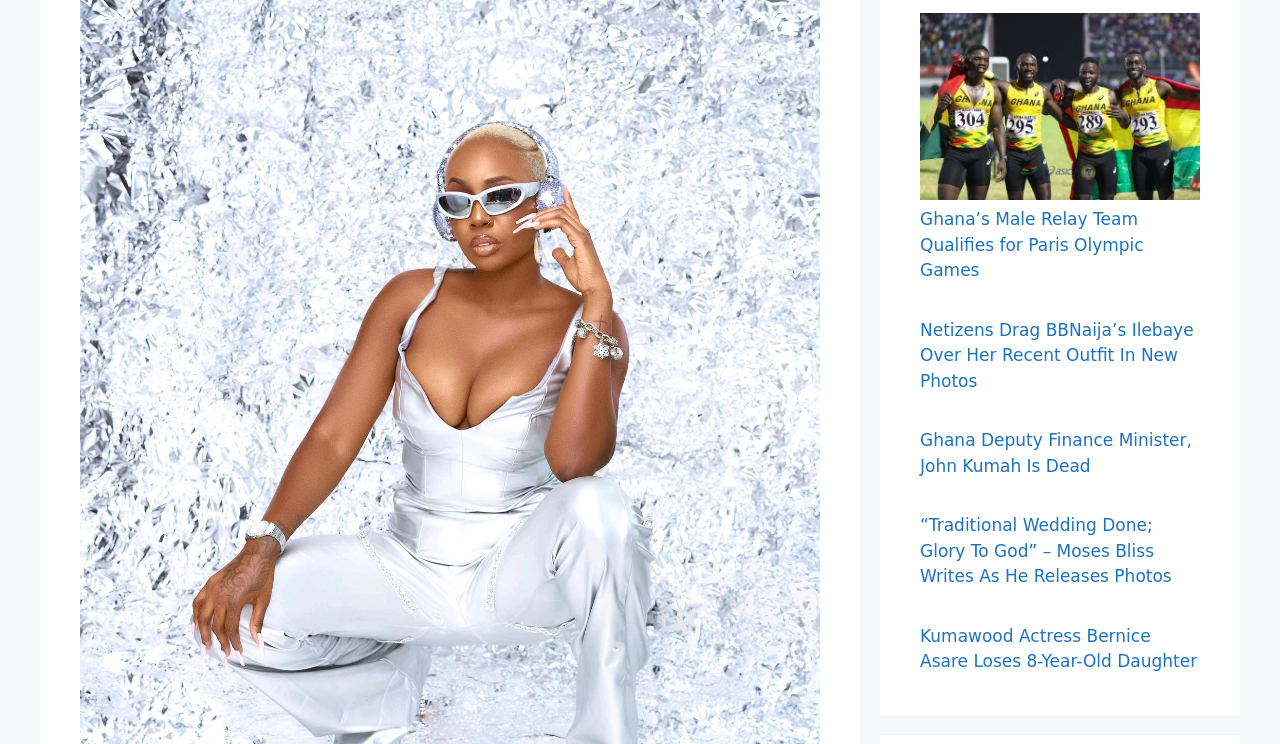Are the articles arranged in a specific order?
Using the image, provide a detailed and thorough answer to the question.

The bounding box coordinates of the link elements indicate that they are arranged vertically, with the first article at the top and the last article at the bottom.